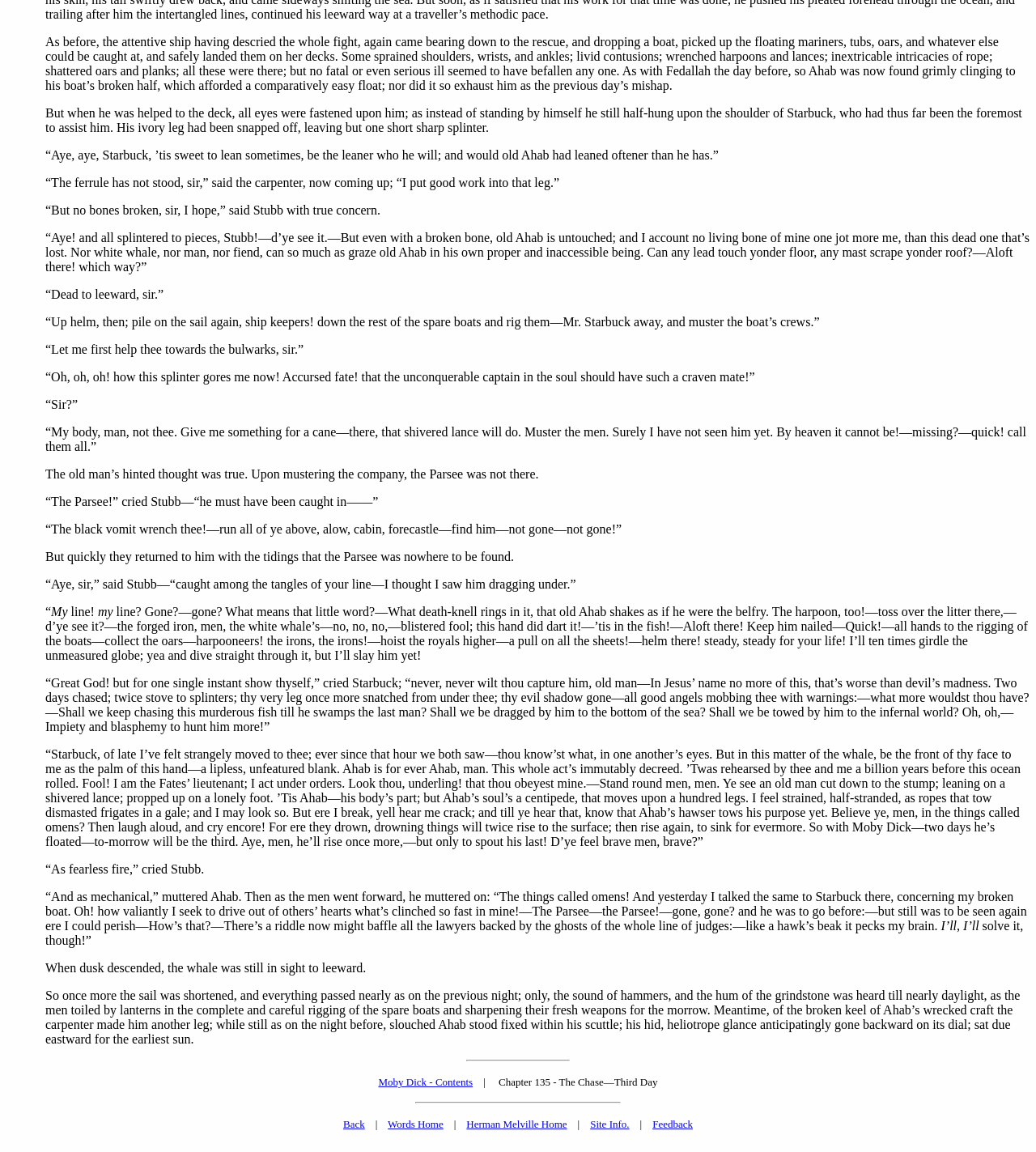Answer the question below using just one word or a short phrase: 
What is the crew doing at night?

Rigging spare boats